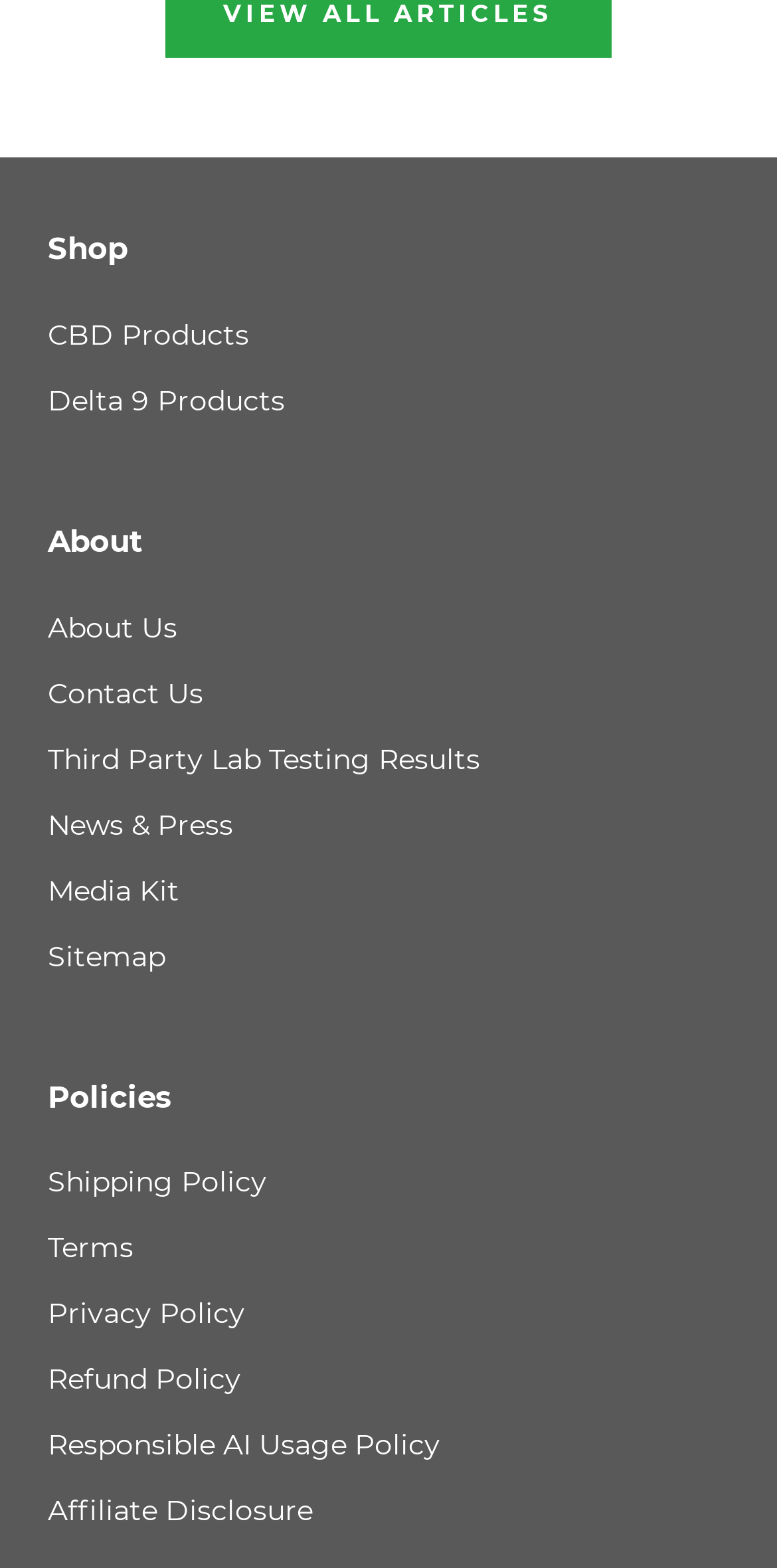Provide a single word or phrase to answer the given question: 
How many headings are on the webpage?

3